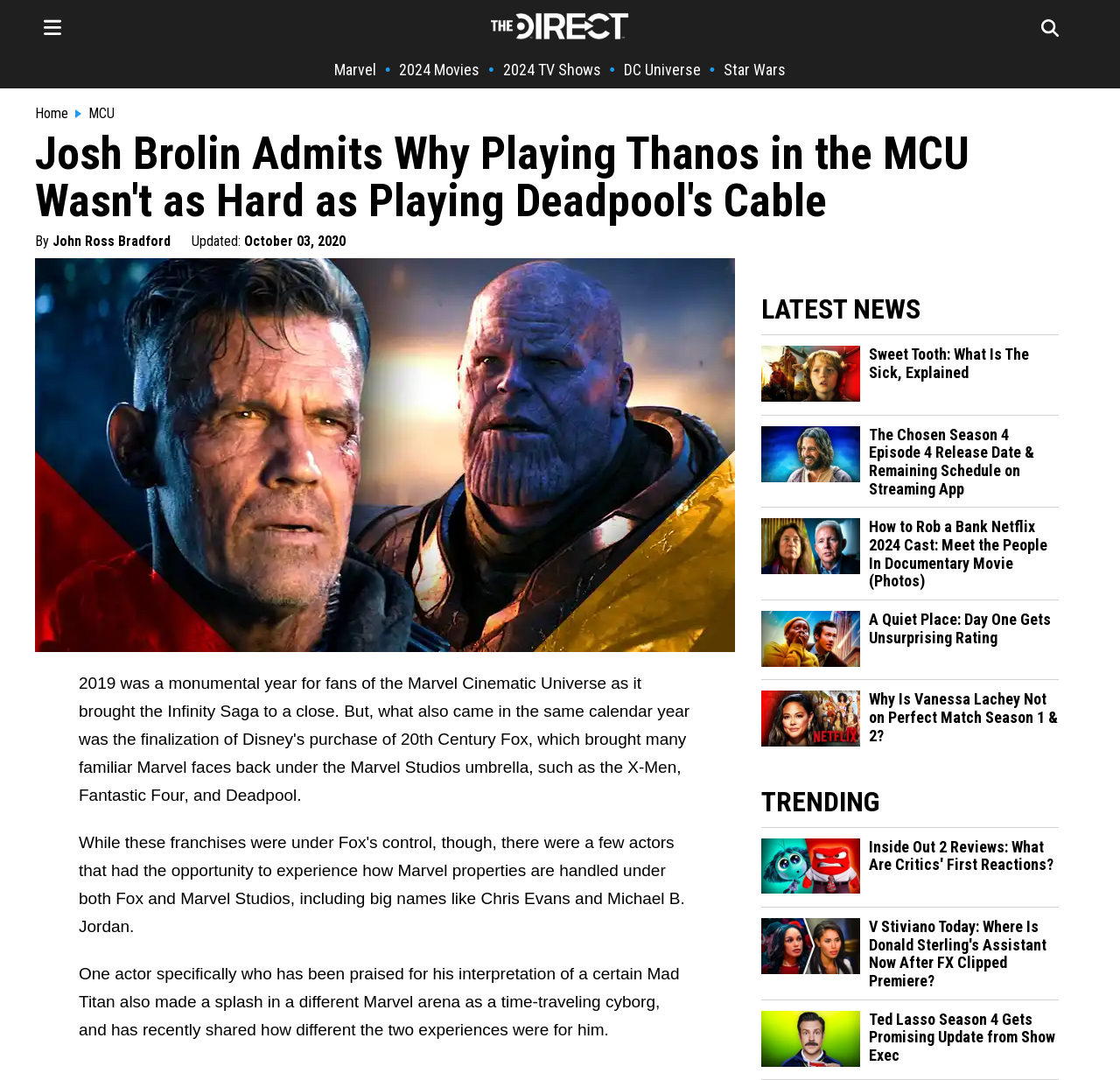Please determine the bounding box coordinates of the area that needs to be clicked to complete this task: 'Read the article by John Ross Bradford'. The coordinates must be four float numbers between 0 and 1, formatted as [left, top, right, bottom].

[0.047, 0.216, 0.152, 0.231]